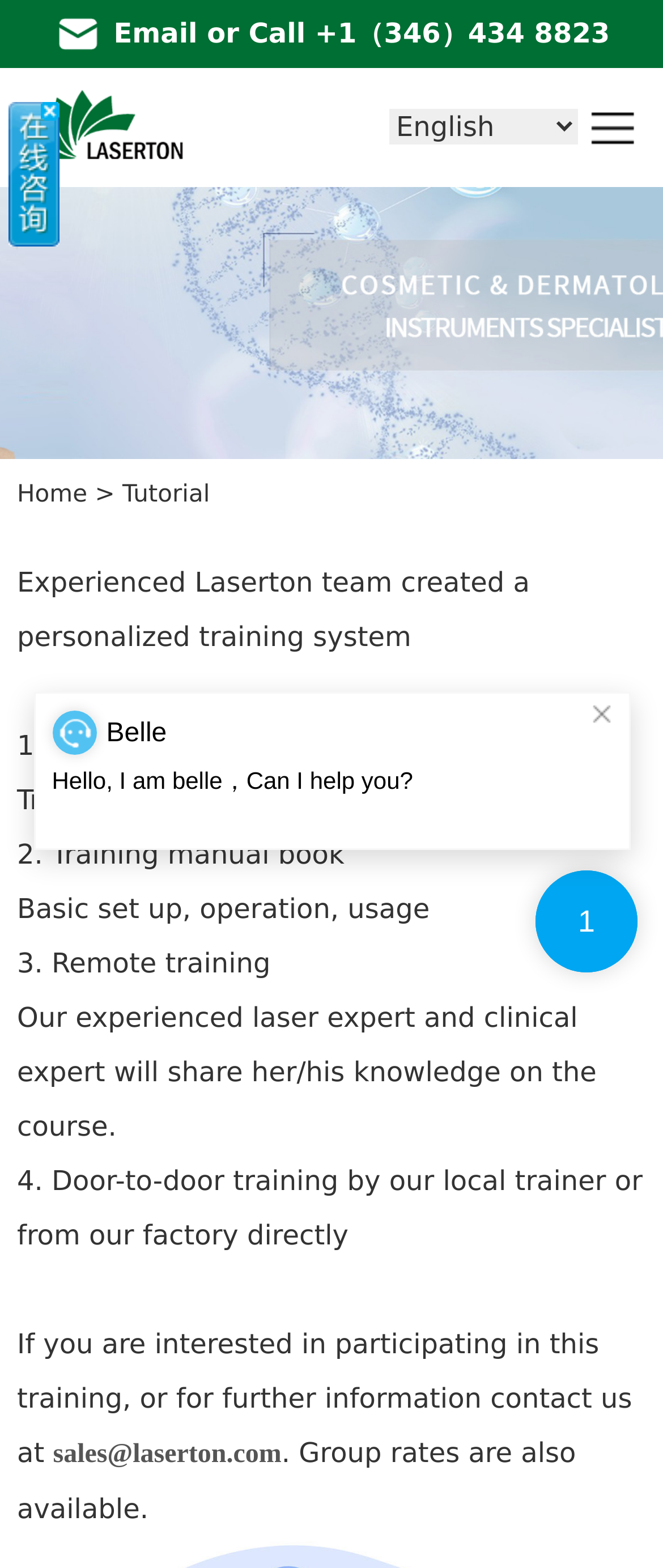Locate the bounding box coordinates of the element to click to perform the following action: 'Click the email link'. The coordinates should be given as four float values between 0 and 1, in the form of [left, top, right, bottom].

[0.08, 0.919, 0.425, 0.937]